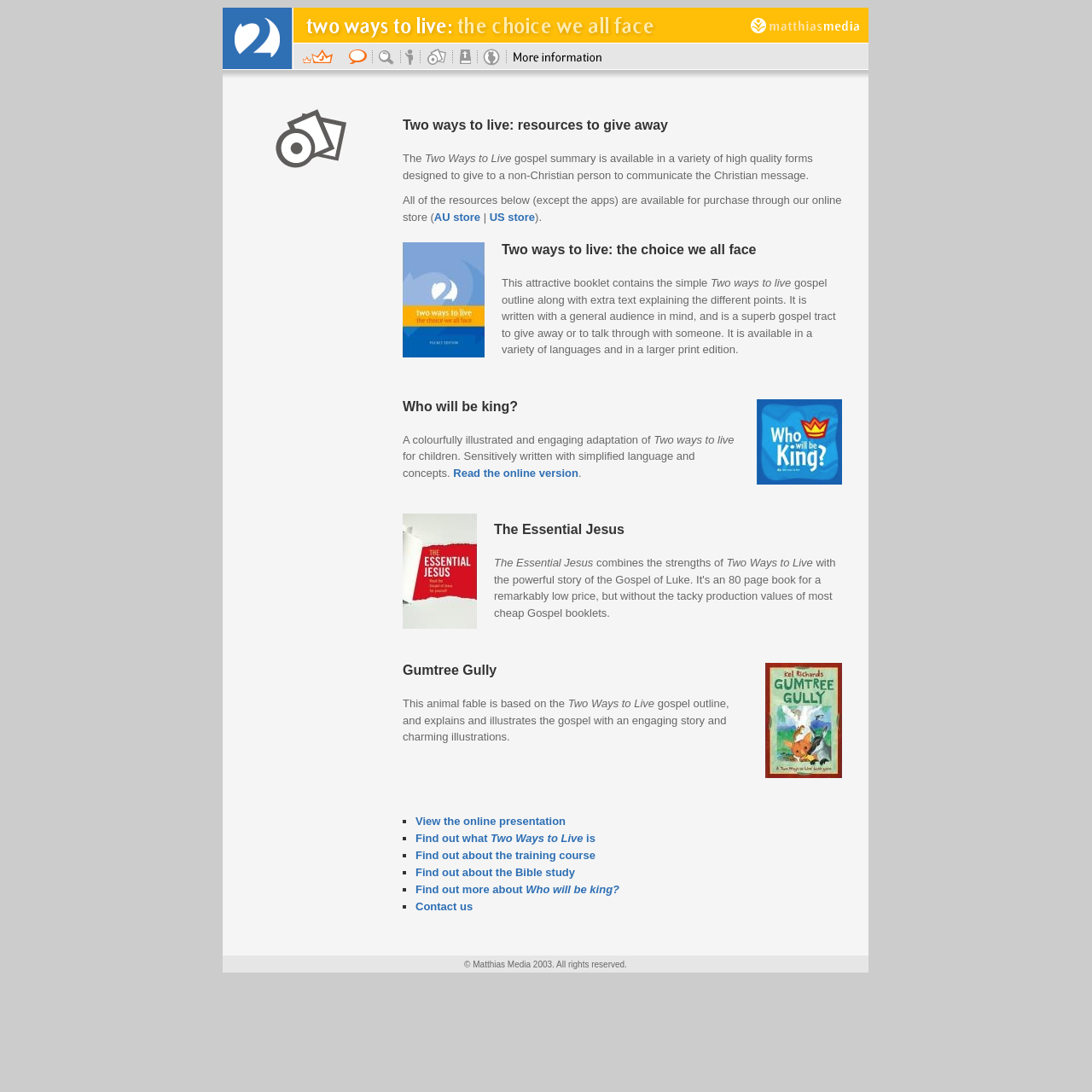How many links are there in the webpage?
Please provide a single word or phrase as your answer based on the image.

3